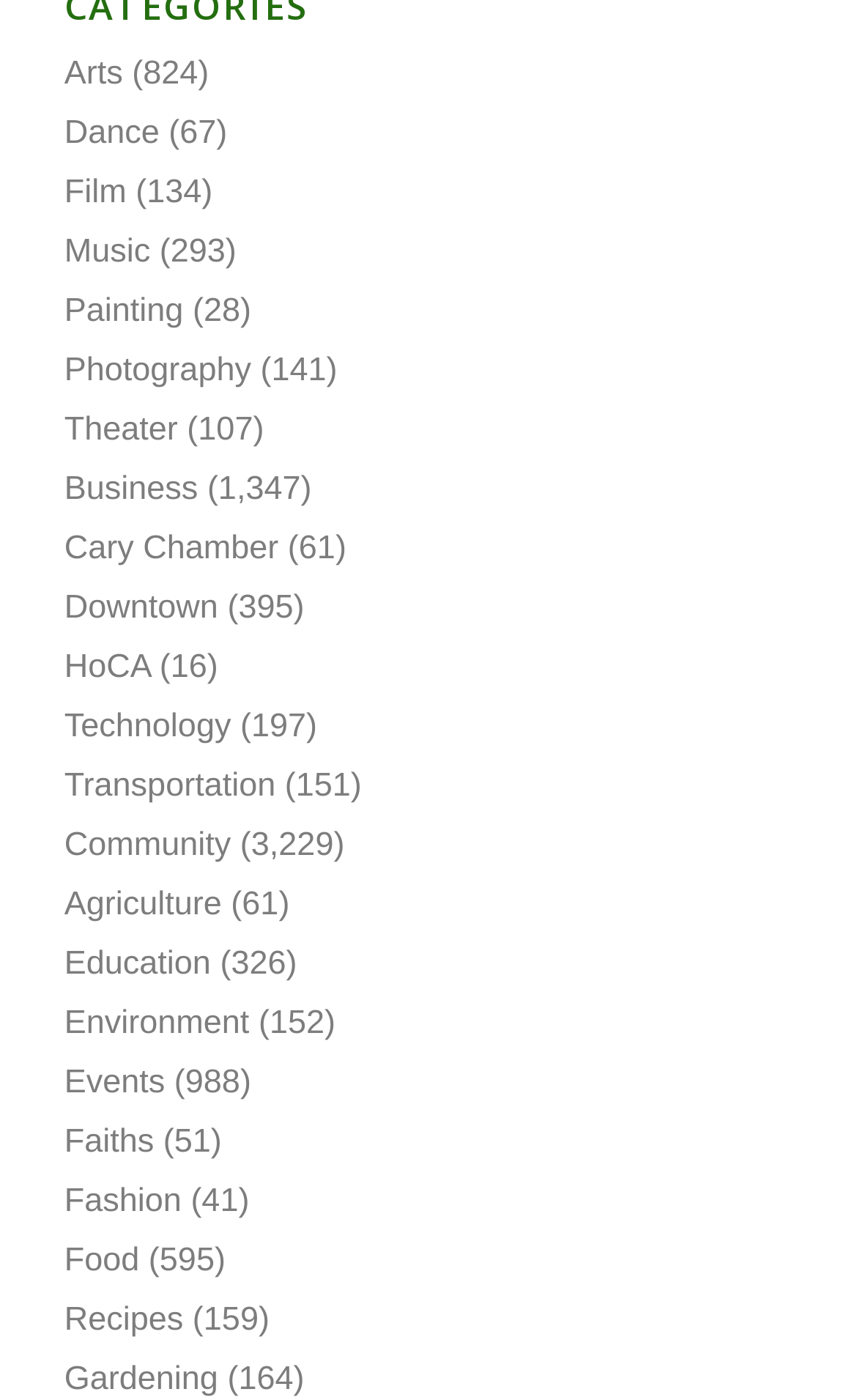Answer the following query concisely with a single word or phrase:
What is the last category listed?

Gardening